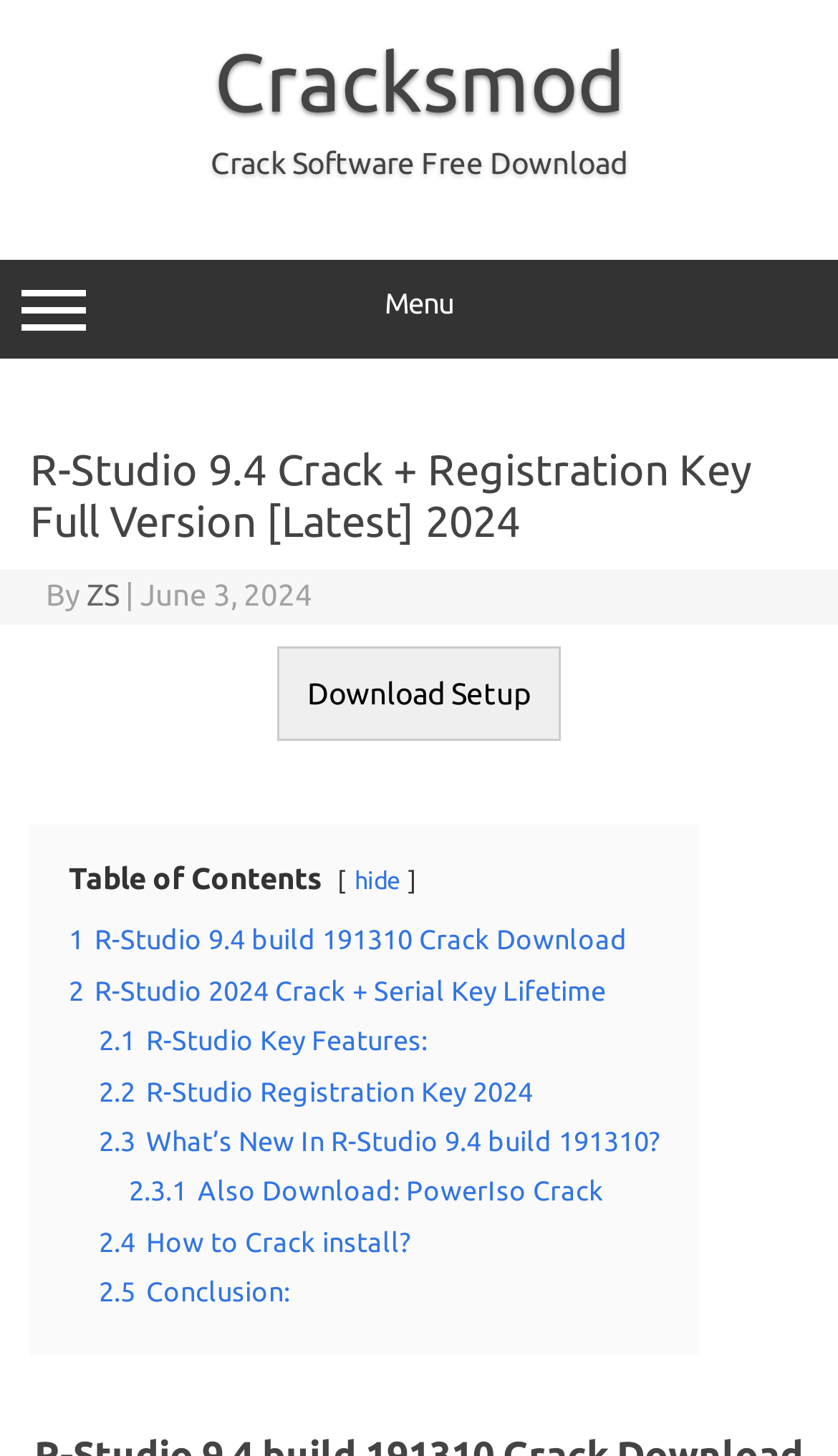Provide the bounding box coordinates of the area you need to click to execute the following instruction: "Click the Download Setup link".

[0.331, 0.464, 0.669, 0.488]